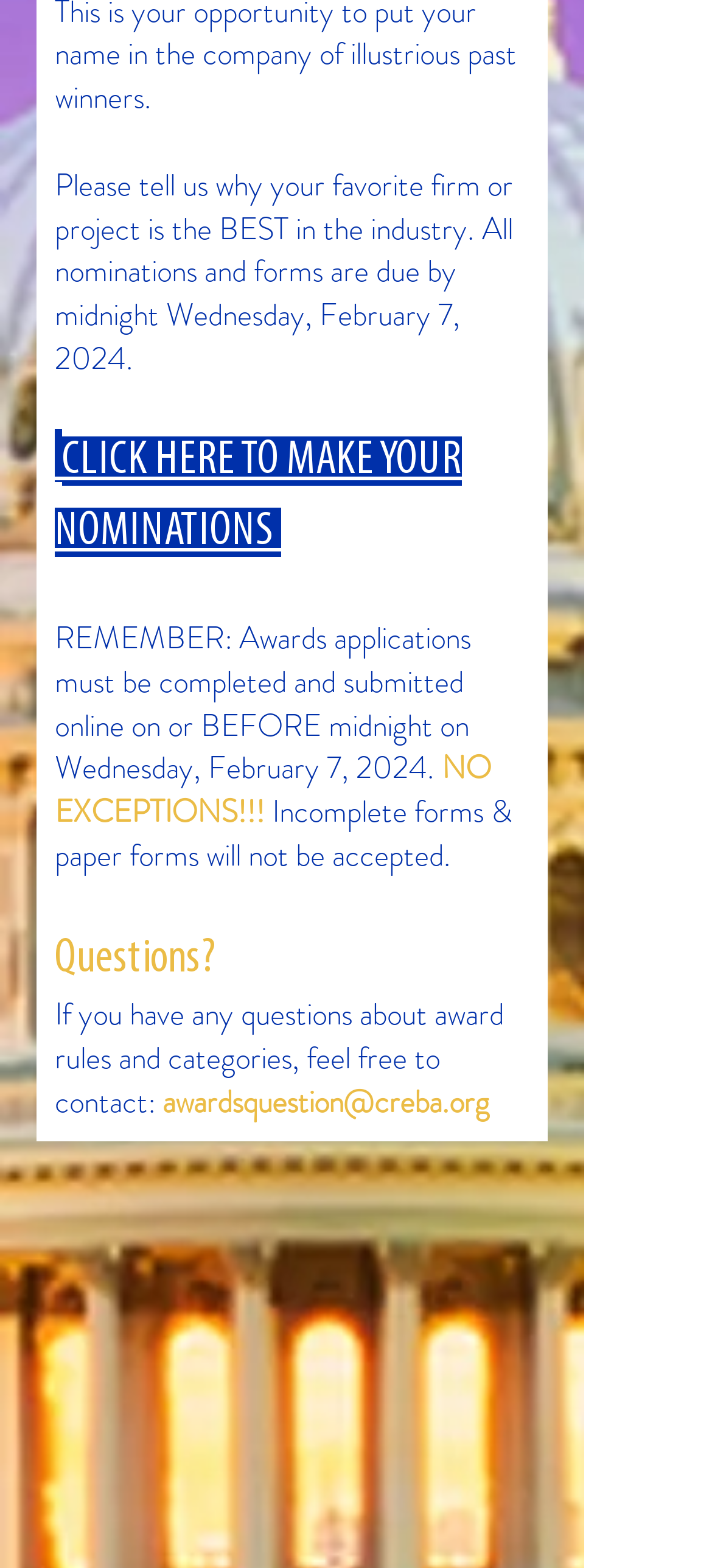What is the deadline for award nominations?
Analyze the screenshot and provide a detailed answer to the question.

The deadline is mentioned in the first paragraph of the webpage, stating that all nominations and forms are due by midnight on Wednesday, February 7, 2024.